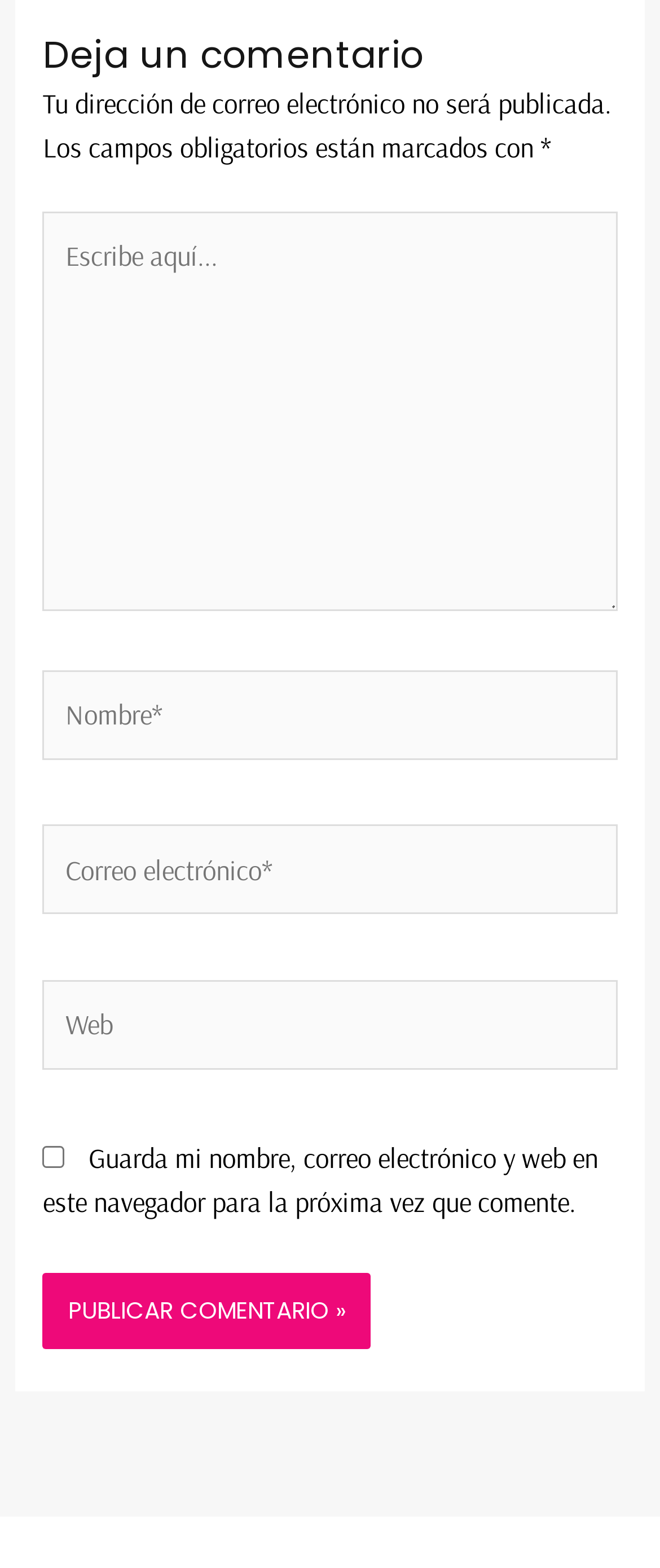What is the purpose of this webpage?
Answer with a single word or phrase, using the screenshot for reference.

Leave a comment